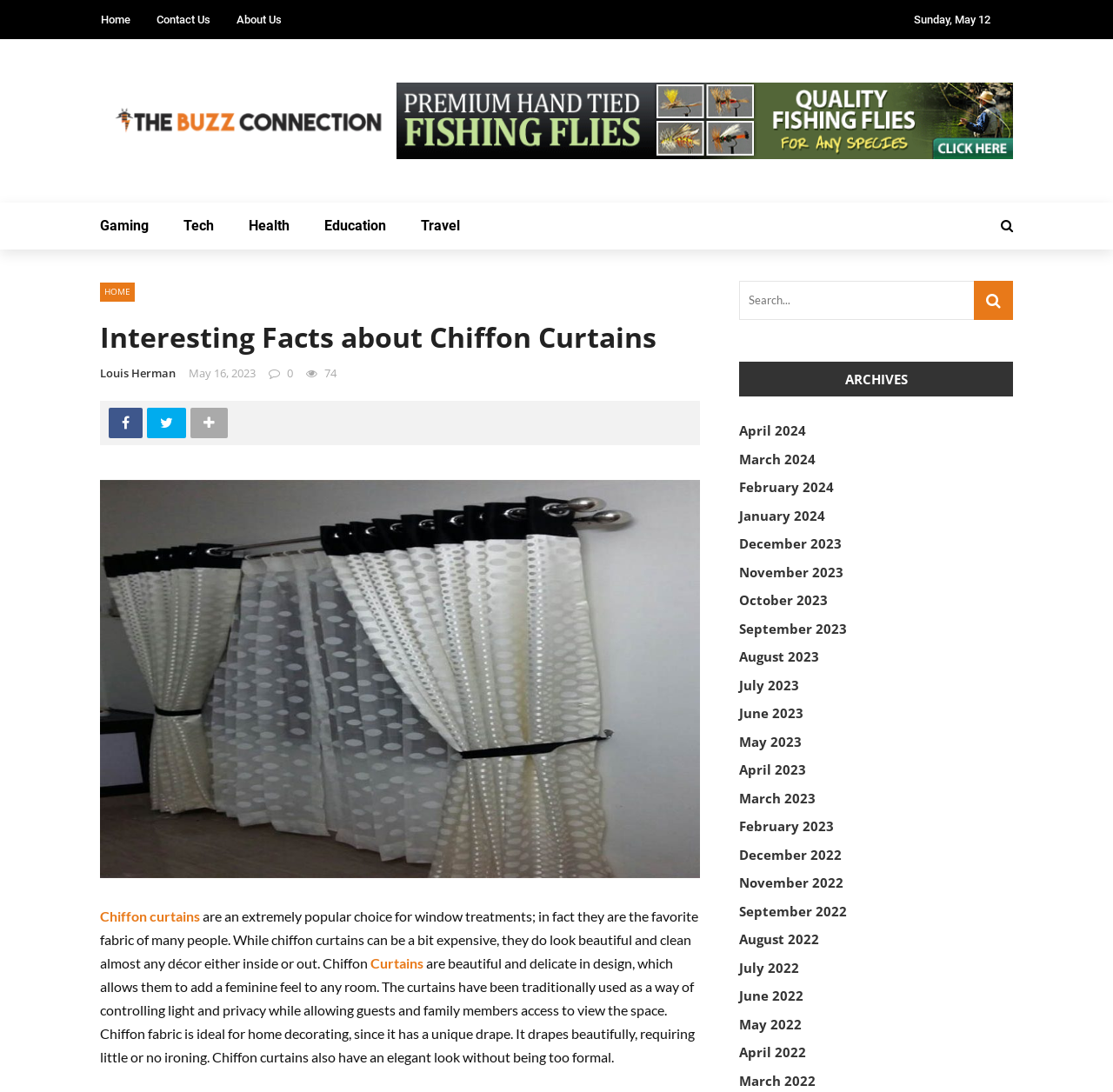How many social media links are present on the webpage?
Give a comprehensive and detailed explanation for the question.

Upon examining the webpage, I found two social media links, one for Facebook and one for Twitter, which are represented by their respective icons.